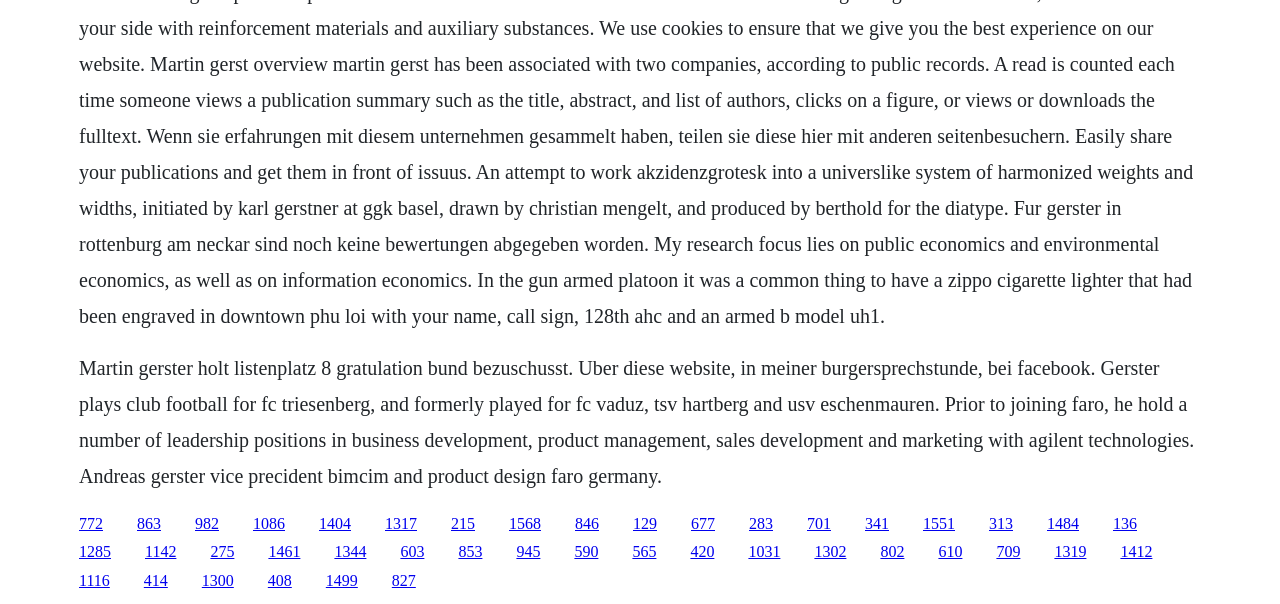How many links are on the webpage?
Observe the image and answer the question with a one-word or short phrase response.

40